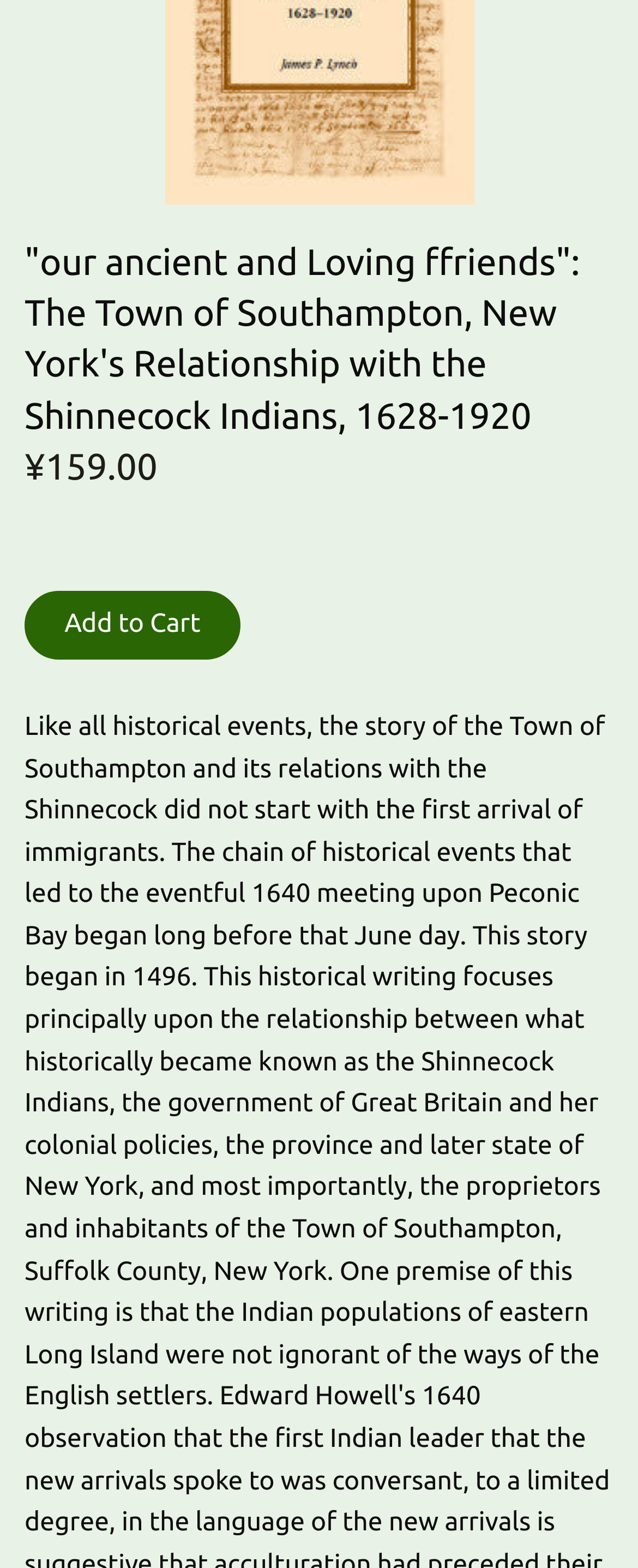Identify the bounding box for the given UI element using the description provided. Coordinates should be in the format (top-left x, top-left y, bottom-right x, bottom-right y) and must be between 0 and 1. Here is the description: Calhoun County

[0.051, 0.268, 0.769, 0.301]